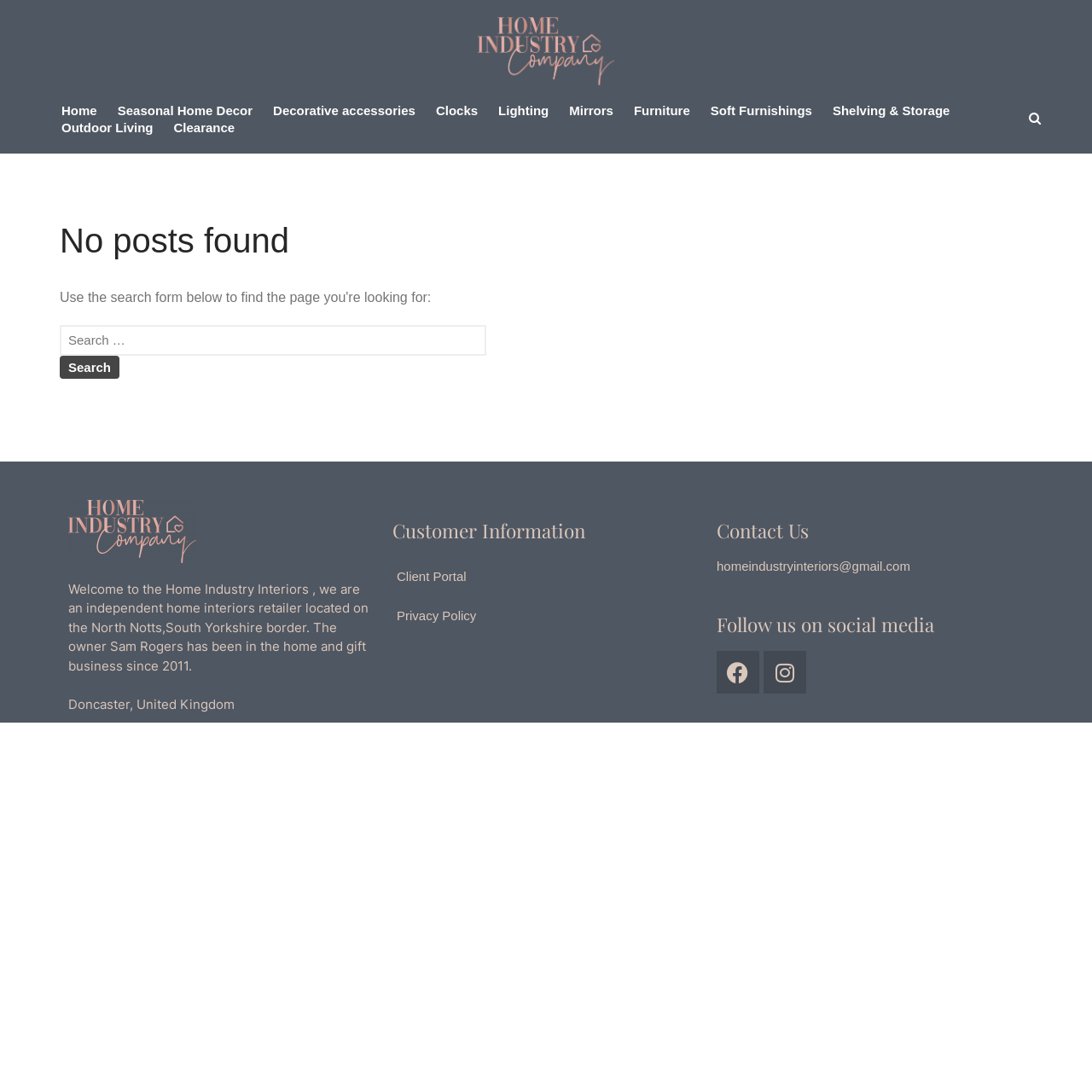Find the bounding box coordinates for the HTML element described as: "Home Industry Interiors England". The coordinates should consist of four float values between 0 and 1, i.e., [left, top, right, bottom].

[0.437, 0.08, 0.655, 0.096]